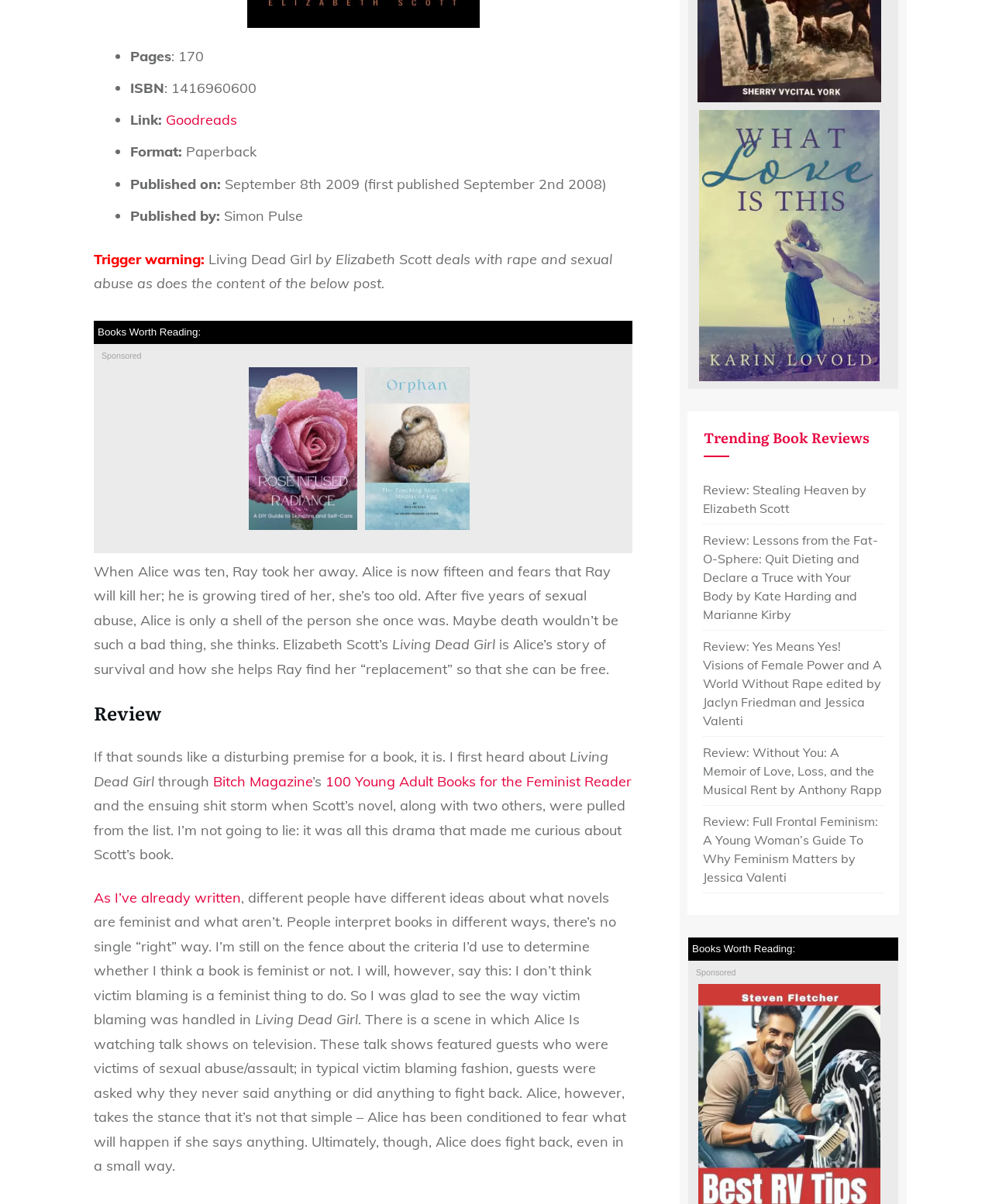Based on the visual content of the image, answer the question thoroughly: What is the author's name?

The author's name is mentioned in the text as Elizabeth Scott, who wrote the book 'Living Dead Girl'.